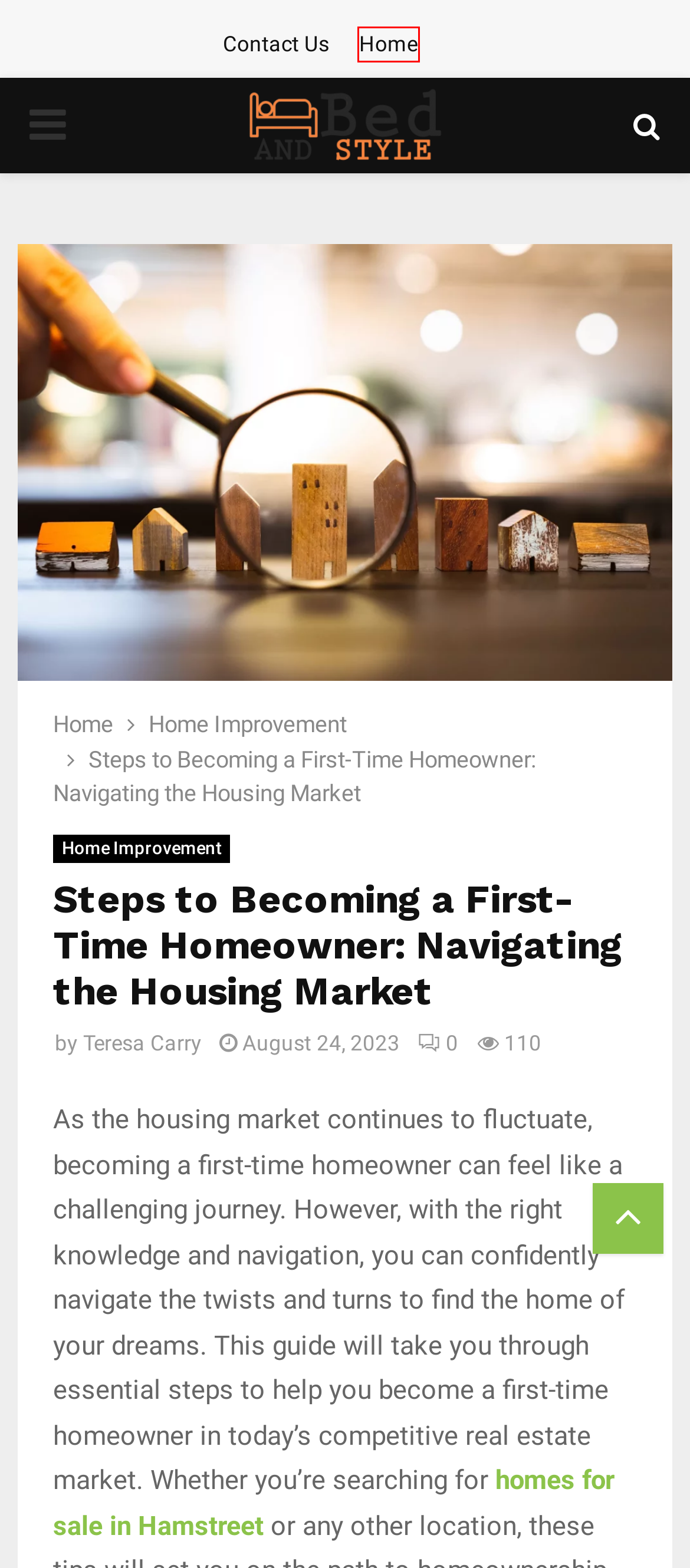You are presented with a screenshot of a webpage with a red bounding box. Select the webpage description that most closely matches the new webpage after clicking the element inside the red bounding box. The options are:
A. Bed And Style | Home Improvement Blog
B. Furniture Archives - Bed And Style
C. Teresa Carry, Author at Bed And Style
D. Appliances Archives - Bed And Style
E. Mold Removal Archives - Bed And Style
F. Contact Us - Bed And Style
G. How Exactly Does A Humidor Work? - Bed And Style
H. Houses For Sale in Hamstreet | The Pippins | Dandara

A